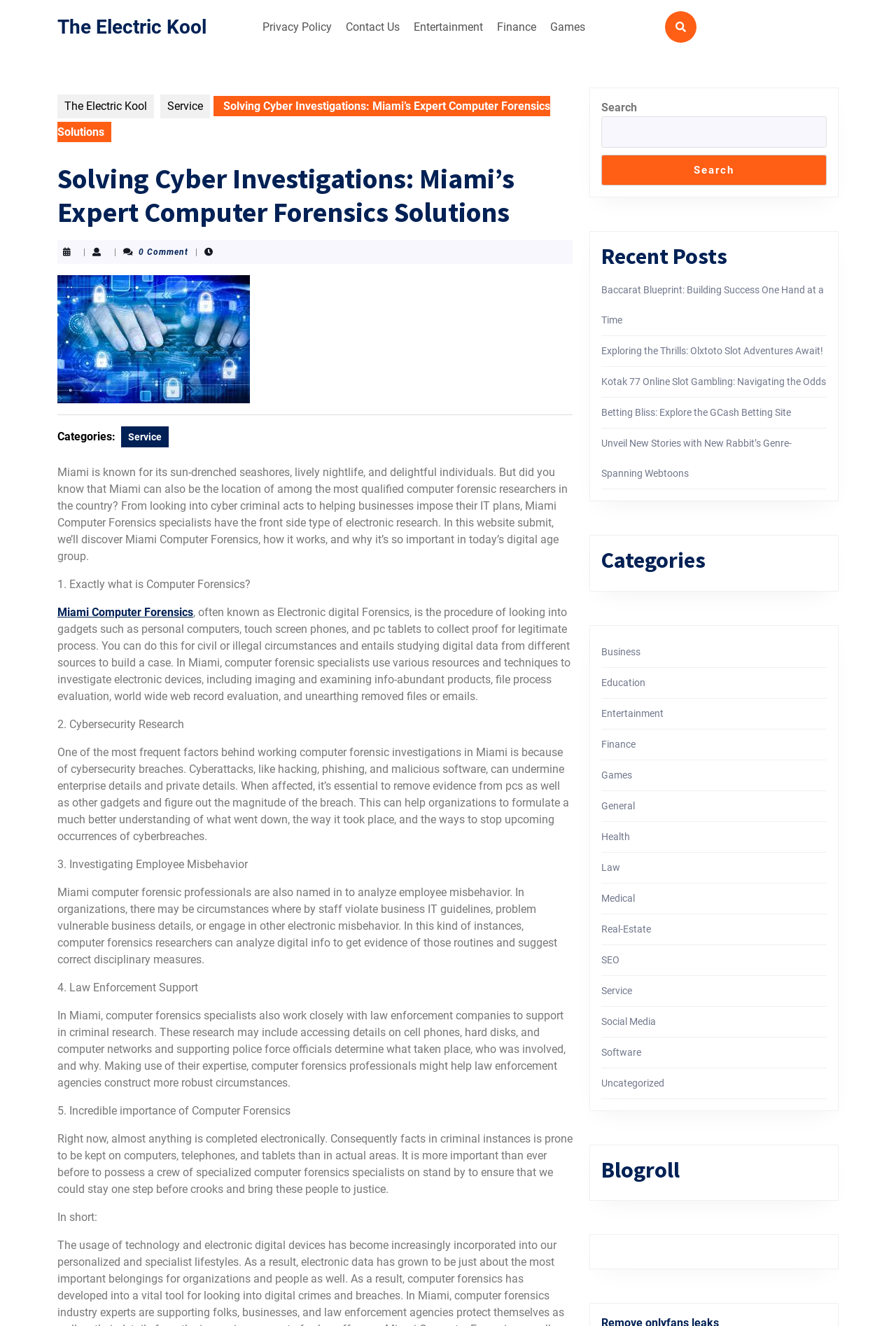Identify the bounding box coordinates of the section to be clicked to complete the task described by the following instruction: "Search for something". The coordinates should be four float numbers between 0 and 1, formatted as [left, top, right, bottom].

[0.671, 0.088, 0.923, 0.111]